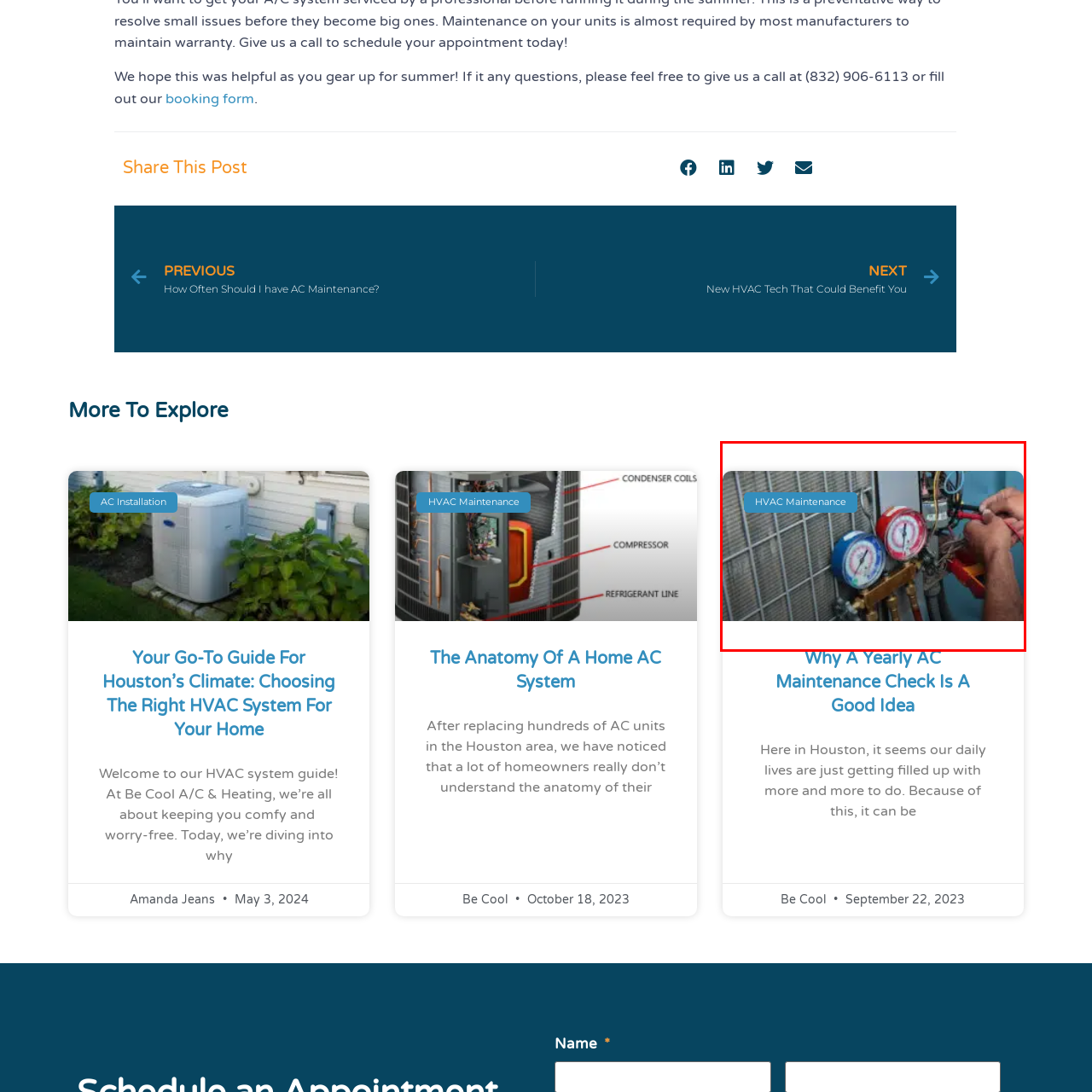What do the blue and red dials measure?
Study the image highlighted with a red bounding box and respond to the question with a detailed answer.

The blue and red dials on the pressure gauges prominently displayed in the image measure the refrigerant pressure, which is an important aspect of HVAC maintenance.